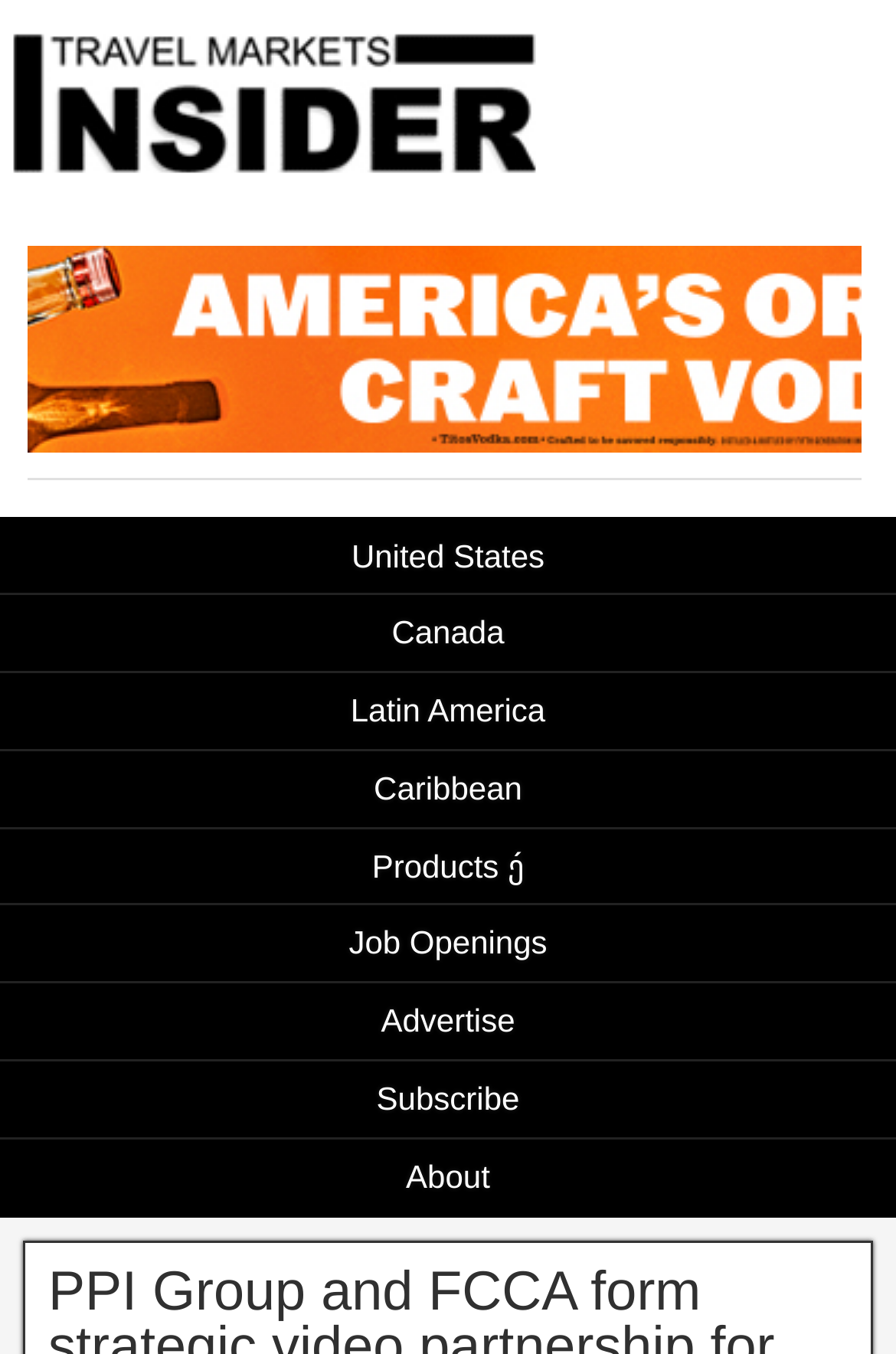Determine the bounding box coordinates for the clickable element required to fulfill the instruction: "Learn more about the Caribbean market". Provide the coordinates as four float numbers between 0 and 1, i.e., [left, top, right, bottom].

[0.0, 0.553, 1.0, 0.609]